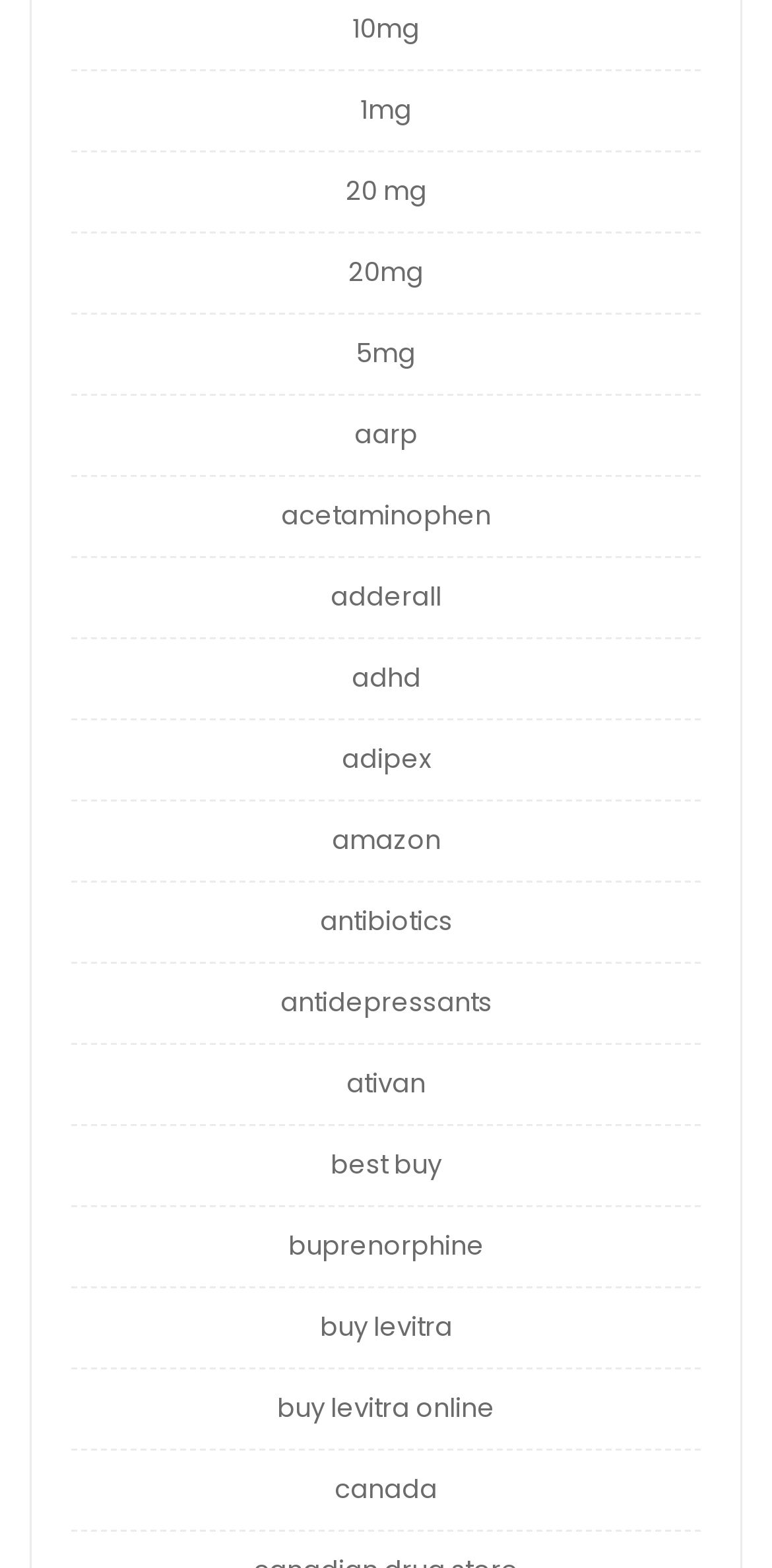Please identify the bounding box coordinates of the region to click in order to complete the given instruction: "check ativan". The coordinates should be four float numbers between 0 and 1, i.e., [left, top, right, bottom].

[0.449, 0.679, 0.551, 0.703]